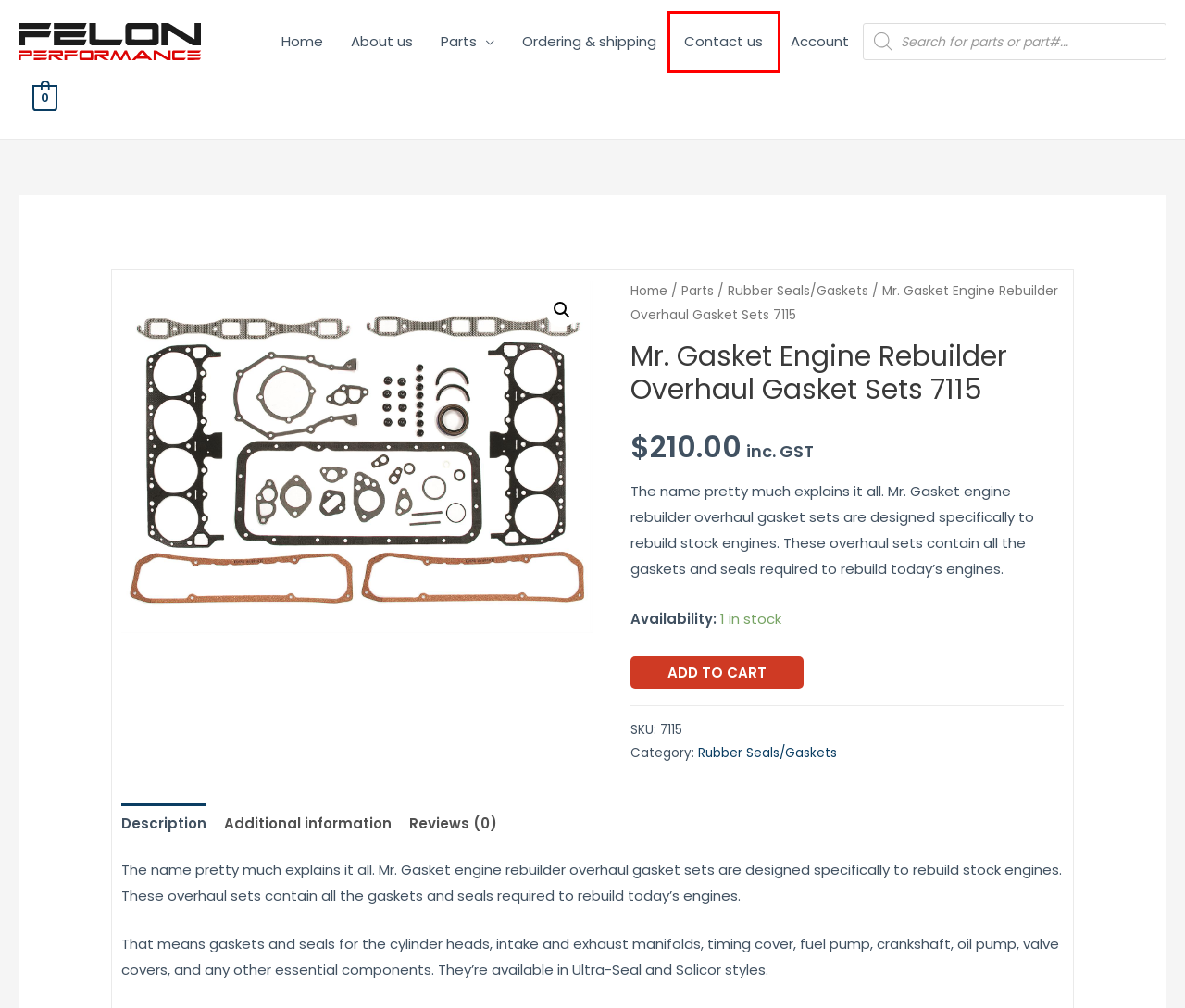You have a screenshot of a webpage where a red bounding box highlights a specific UI element. Identify the description that best matches the resulting webpage after the highlighted element is clicked. The choices are:
A. Parts – Felon Performance
B. Felon Performance – One-stop shop for muscle car parts
C. Door Window Weatherstrip Plug – Felon Performance
D. About us – Felon Performance
E. Cart – Felon Performance
F. Contact us – Felon Performance
G. Ordering & shipping – Felon Performance
H. My account – Felon Performance

F